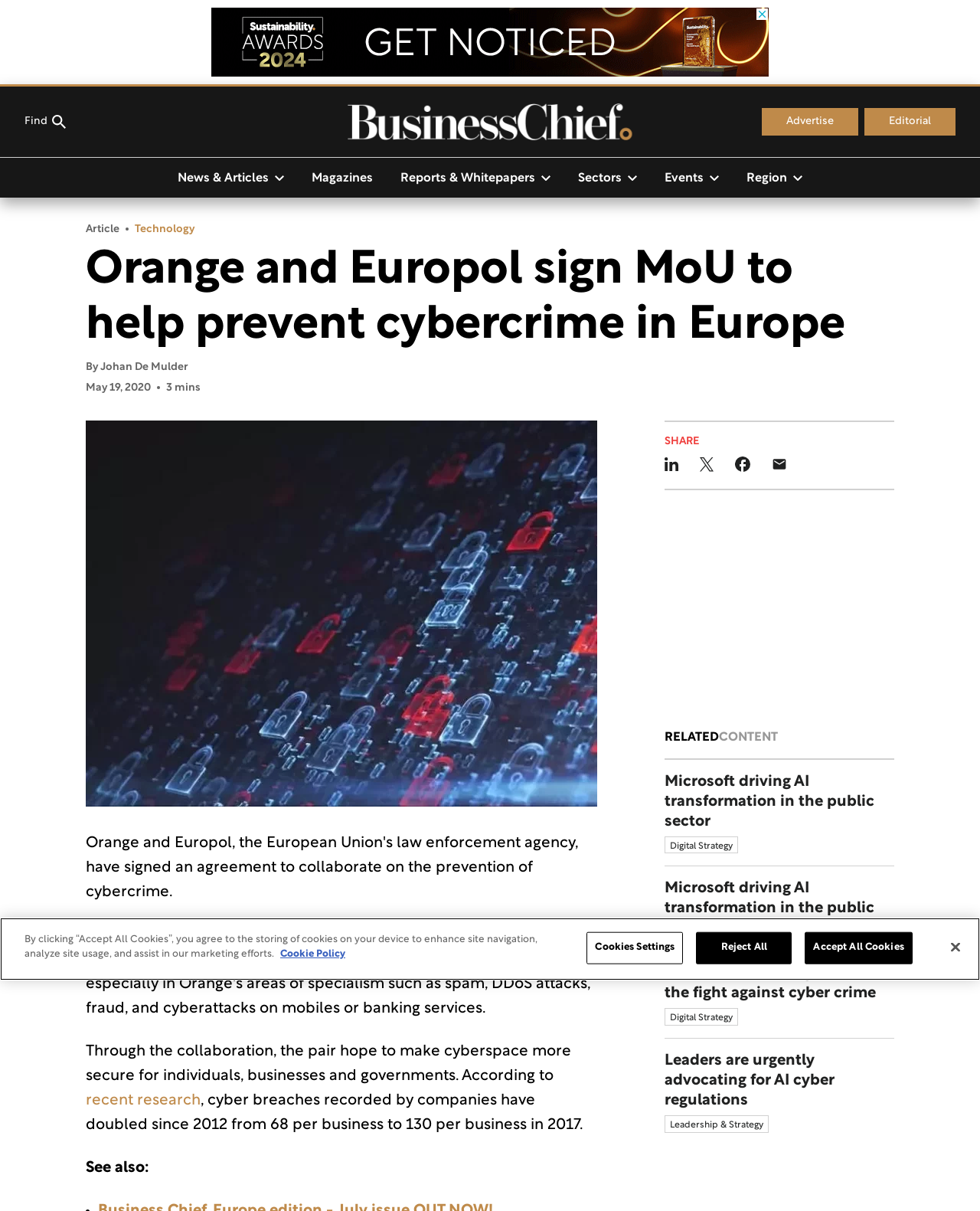Please find the bounding box coordinates of the element that you should click to achieve the following instruction: "Read the 'Microsoft driving AI transformation in the public sector Digital Strategy' article". The coordinates should be presented as four float numbers between 0 and 1: [left, top, right, bottom].

[0.678, 0.627, 0.912, 0.716]